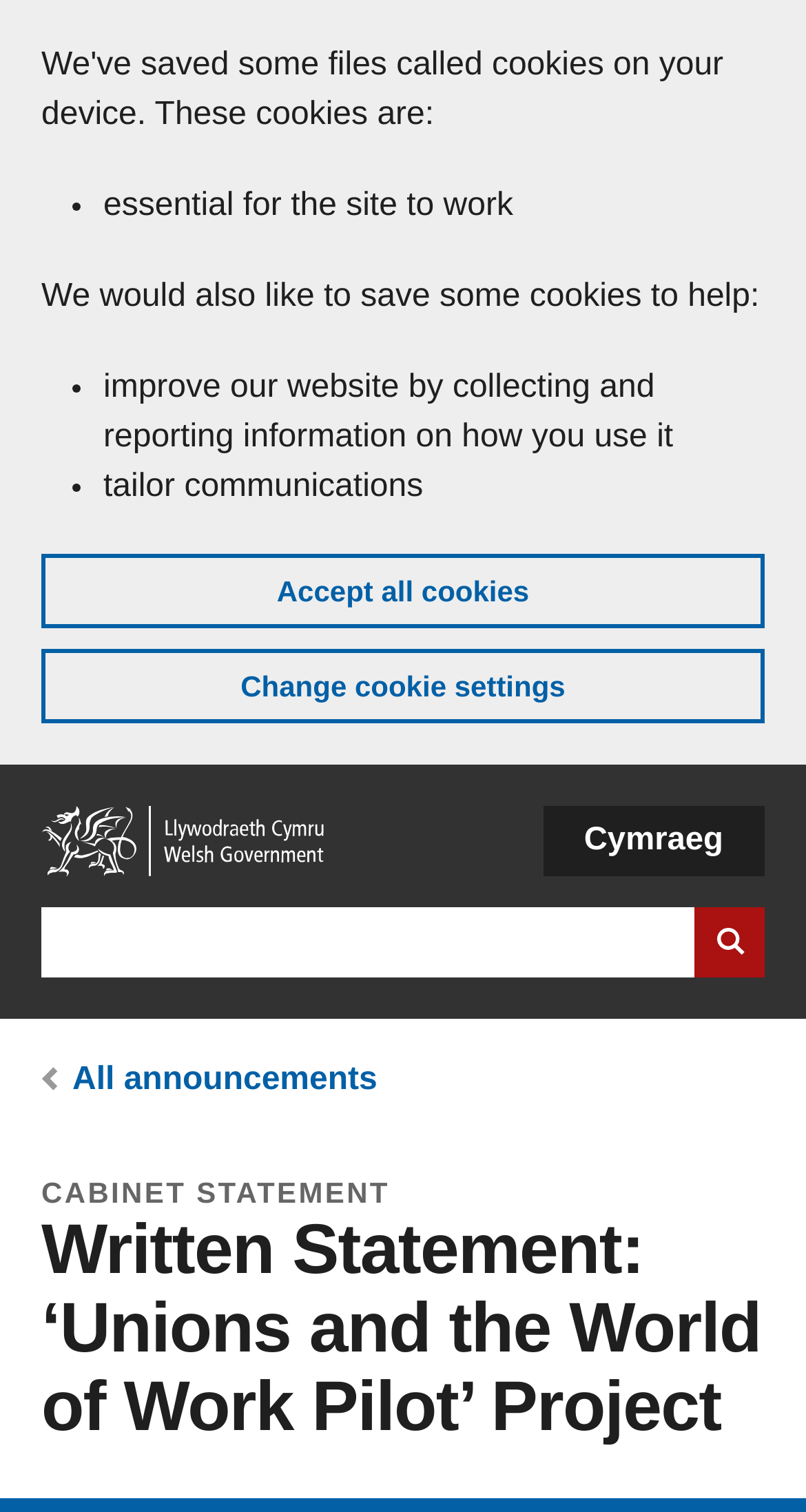Please give a one-word or short phrase response to the following question: 
What is the category of the announcement on this webpage?

All announcements